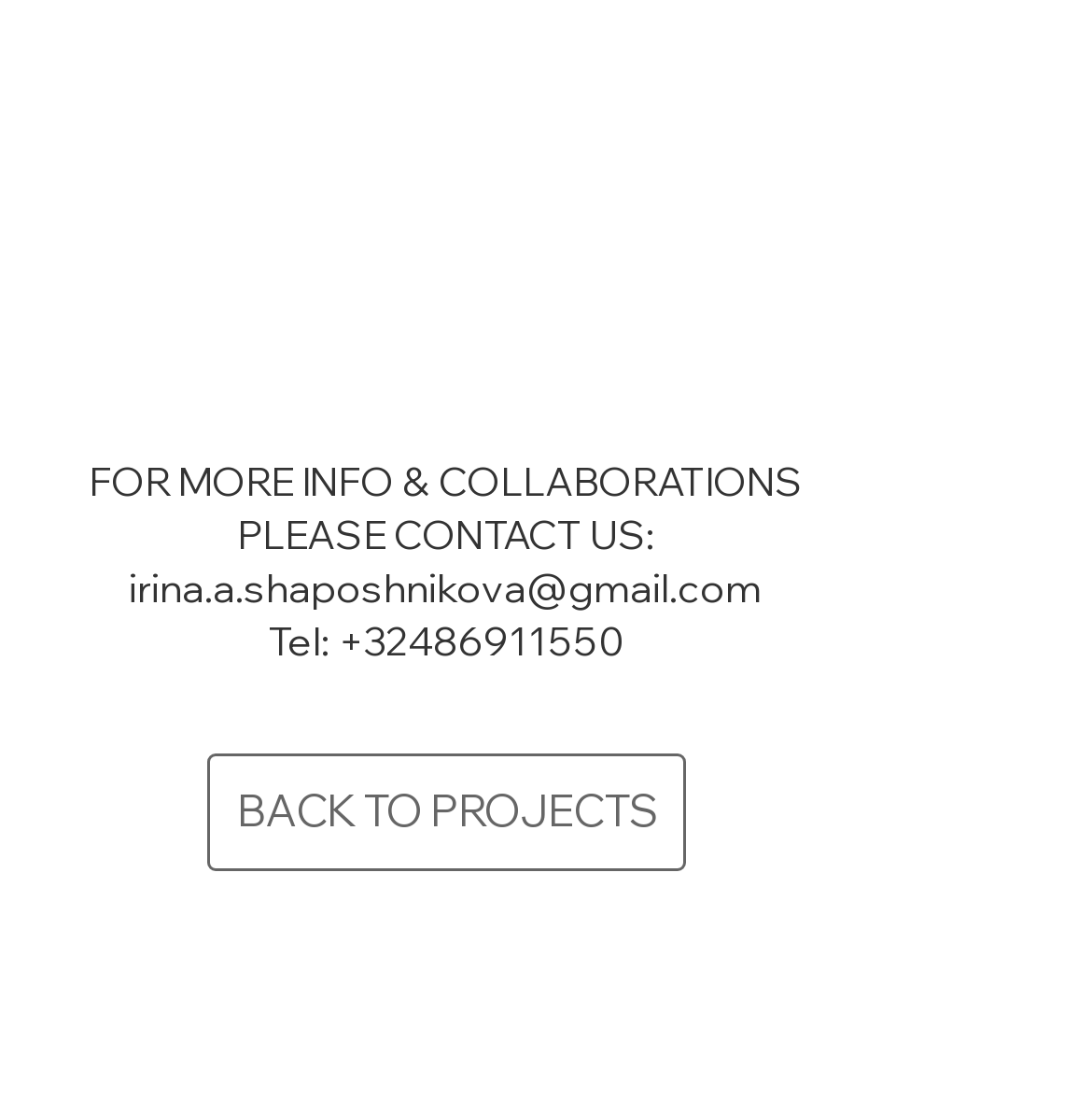Use a single word or phrase to answer the following:
What is Irina Shaposhnikova's profession?

Fashion designer